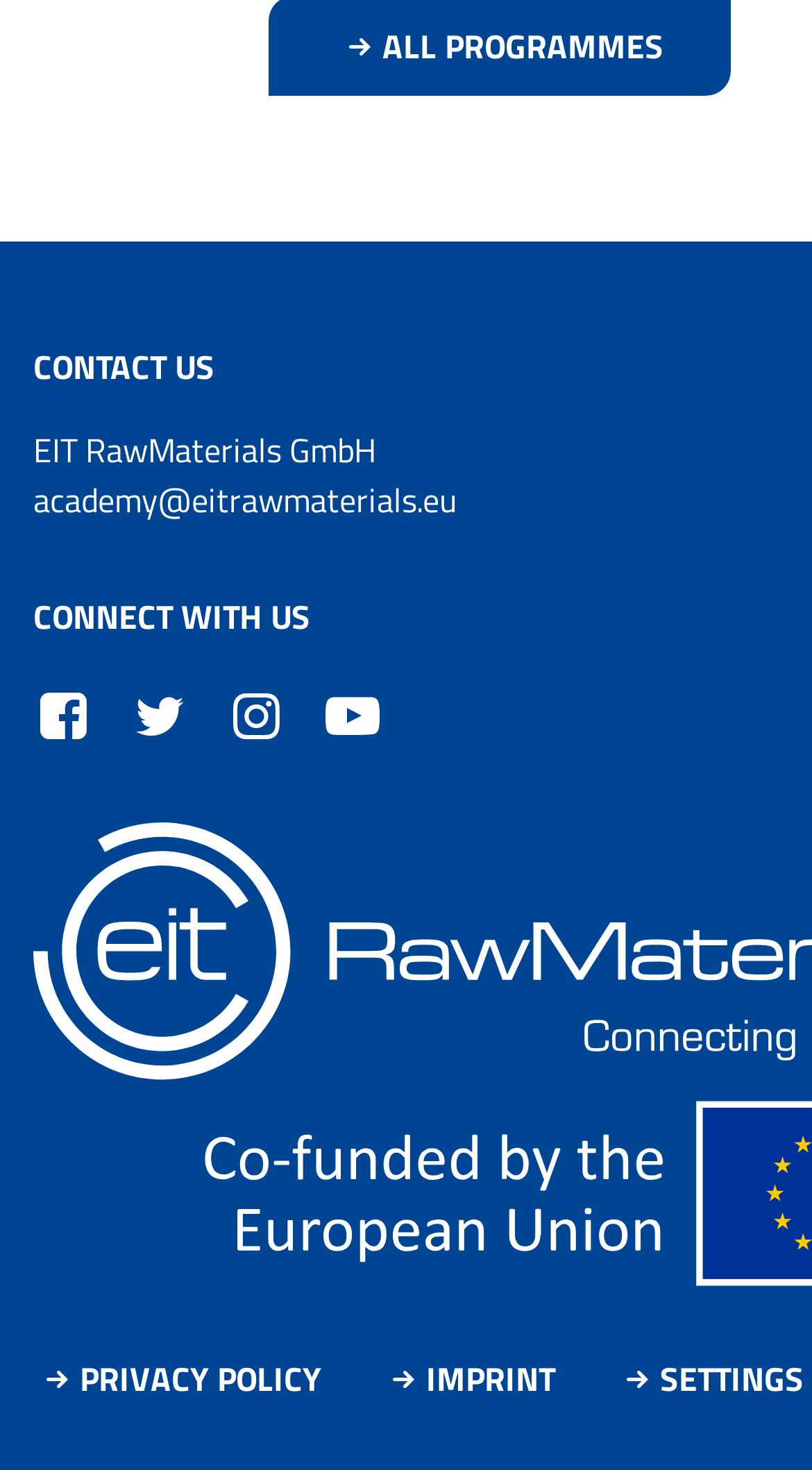Is there an email address displayed on the webpage?
Look at the screenshot and provide an in-depth answer.

Yes, there is an email address displayed on the webpage, which is 'academy@eitrawmaterials.eu' as indicated by the link element with bounding box coordinates [0.041, 0.323, 0.564, 0.357].